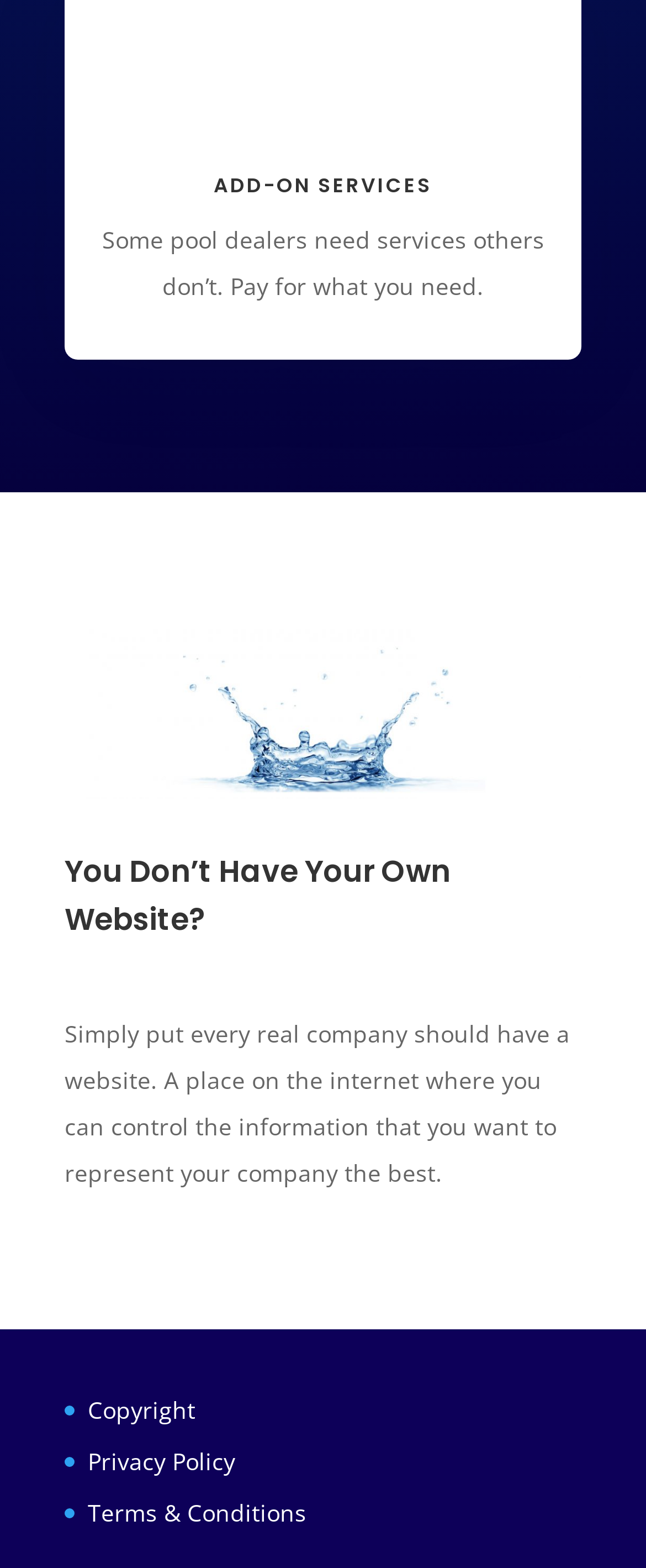What is the purpose of having a website?
Provide a detailed answer to the question using information from the image.

According to the text on the webpage, 'A place on the internet where you can control the information that you want to represent your company the best' suggests that the purpose of having a website is to have control over the information that represents a company.